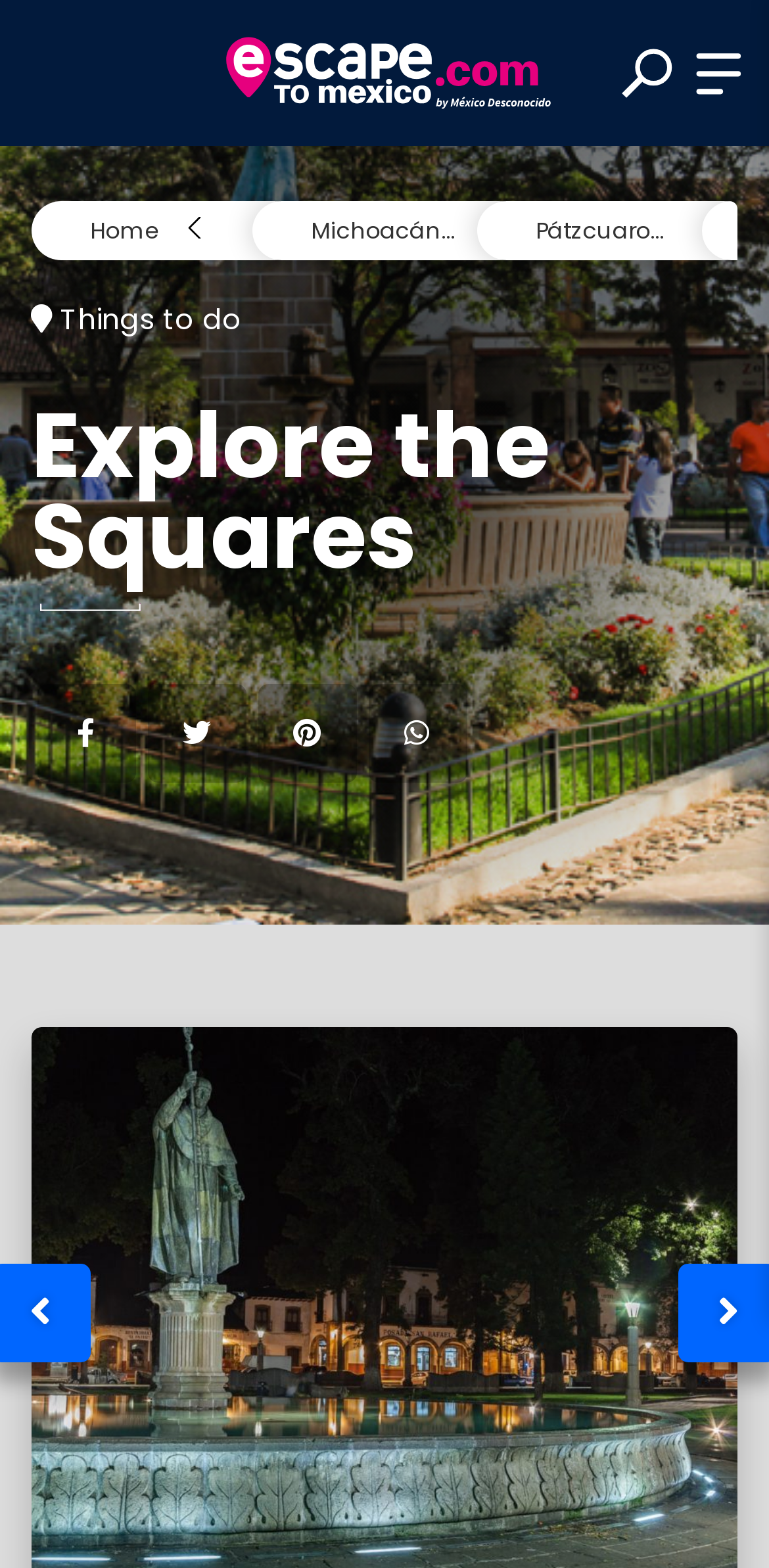Analyze the image and give a detailed response to the question:
How many search boxes are there?

There are two search boxes on the webpage, one with the placeholder text 'Ingresa un destino' and another without any placeholder text, both located at the top of the webpage.